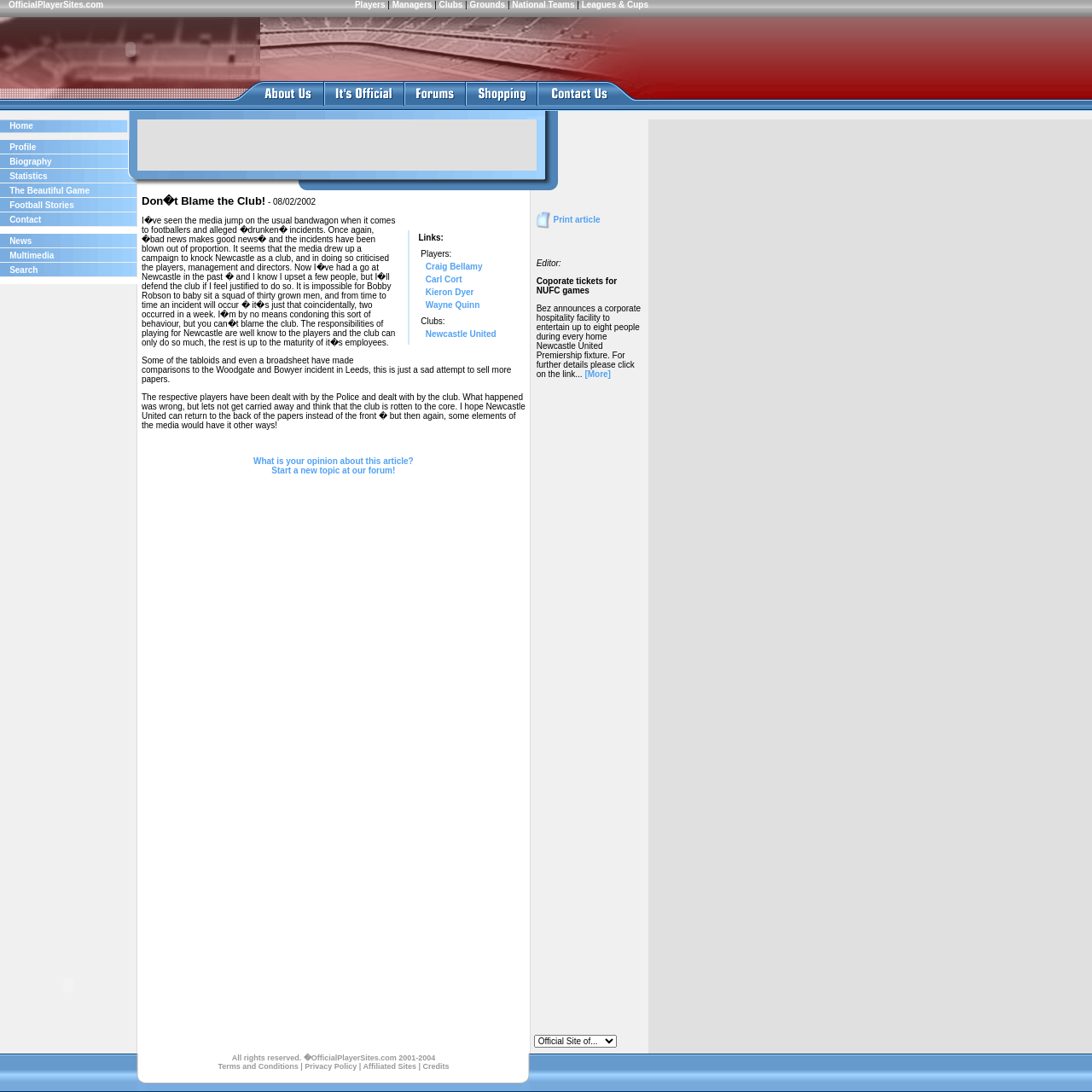Provide a comprehensive caption for the webpage.

This webpage is the official website of John Beresford, a former English footballer. At the top of the page, there is a navigation menu with links to various sections of the website, including "Home", "Profile", "Biography", "Statistics", "The Beautiful Game", "Football Stories", "Contact", "News", "Multimedia", and "Search". 

Below the navigation menu, there is a large section that takes up most of the page. This section is divided into two parts. On the left side, there is a column with a series of links, each accompanied by a small image. These links appear to be related to football, with images of football players and stadiums. 

On the right side of the section, there is a large block of text, which is the main content of the webpage. The text is a blog post or article, and it discusses the media's reaction to footballers and alleged drunken incidents. The author of the post argues that the media is too quick to judge footballers and that they should not be blamed for the actions of a few individuals.

At the very top of the page, there is a header section with a link to "OfficialPlayerSites.com" and a series of links to other sections of the website, including "Players", "Managers", "Clubs", "Grounds", "National Teams", and "Leagues & Cups".